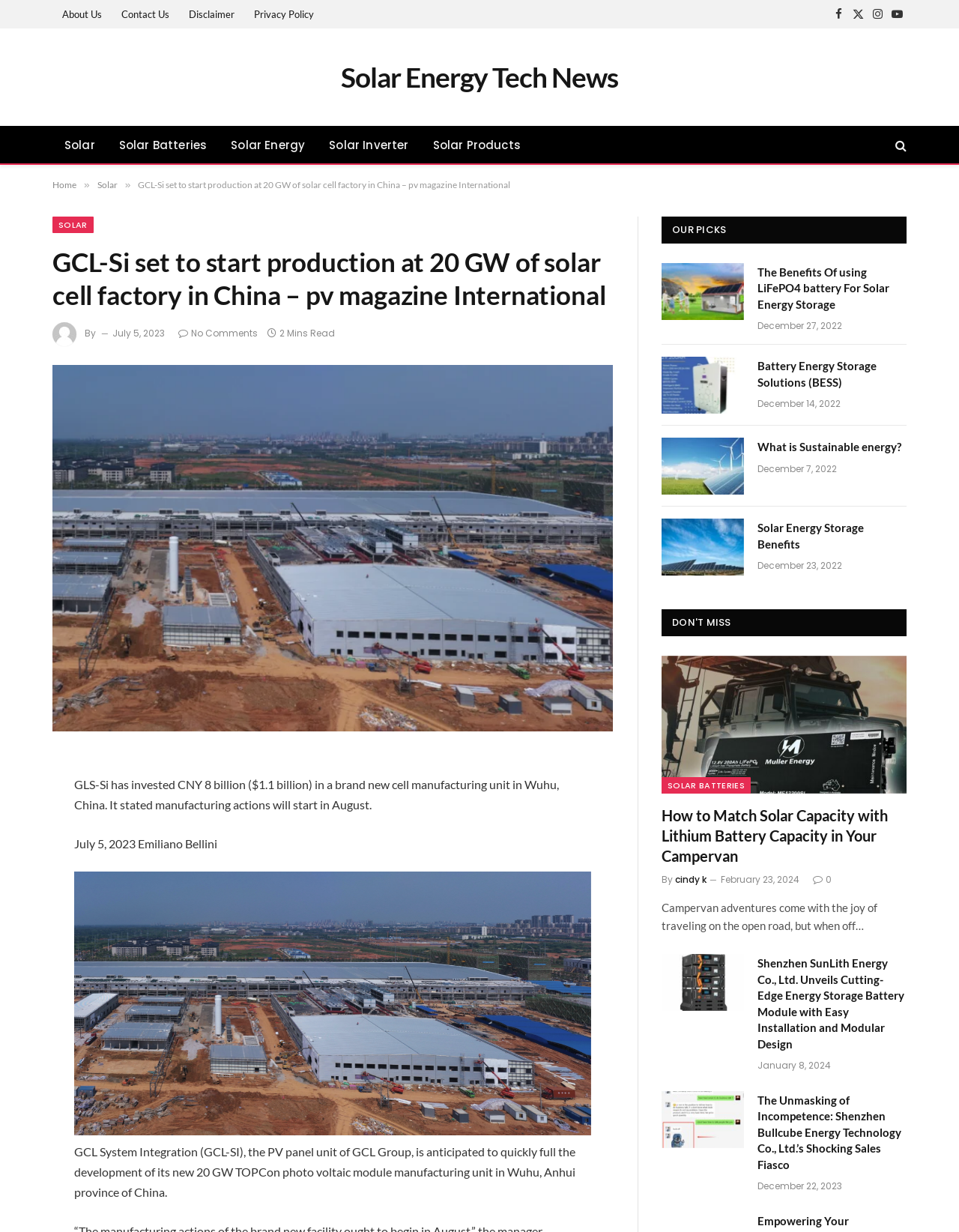Given the description of a UI element: "Homebuyer’s guide to Germantown, MD", identify the bounding box coordinates of the matching element in the webpage screenshot.

None